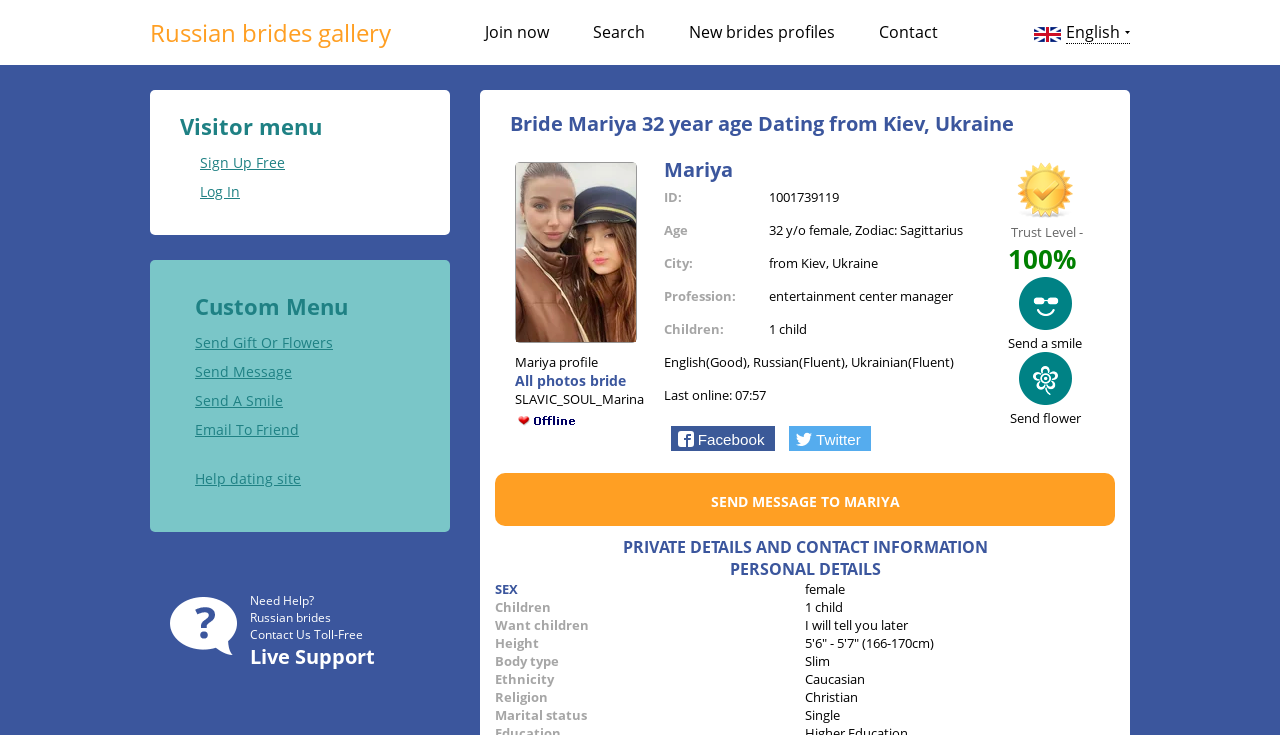How many children does Mariya have?
Can you provide a detailed and comprehensive answer to the question?

According to Mariya's profile information, she has one child, as indicated by the text 'Children: 1 child'.